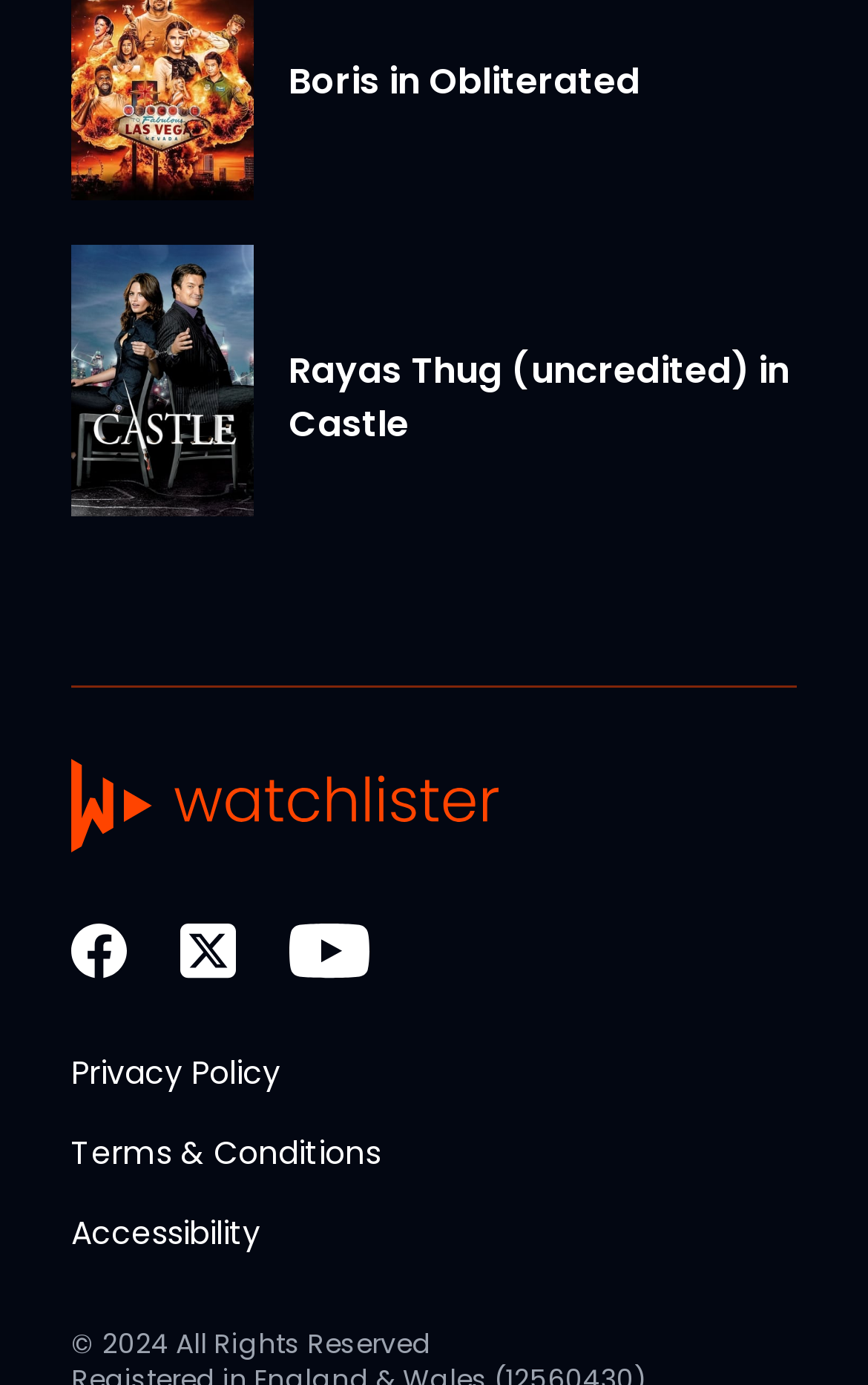Locate the bounding box coordinates of the UI element described by: "Rayas Thug (uncredited) in Castle". Provide the coordinates as four float numbers between 0 and 1, formatted as [left, top, right, bottom].

[0.082, 0.177, 0.918, 0.392]